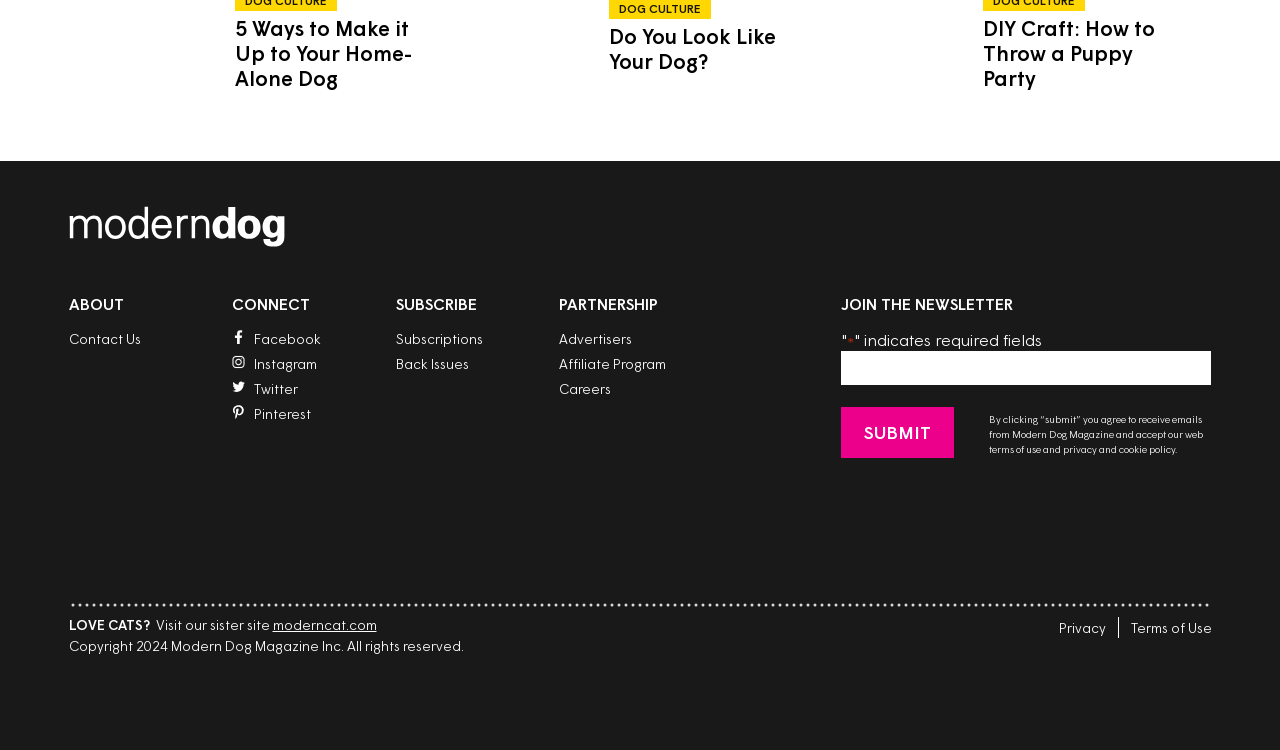Please answer the following question using a single word or phrase: 
Where is the Apple App Store Button located?

Top-right corner